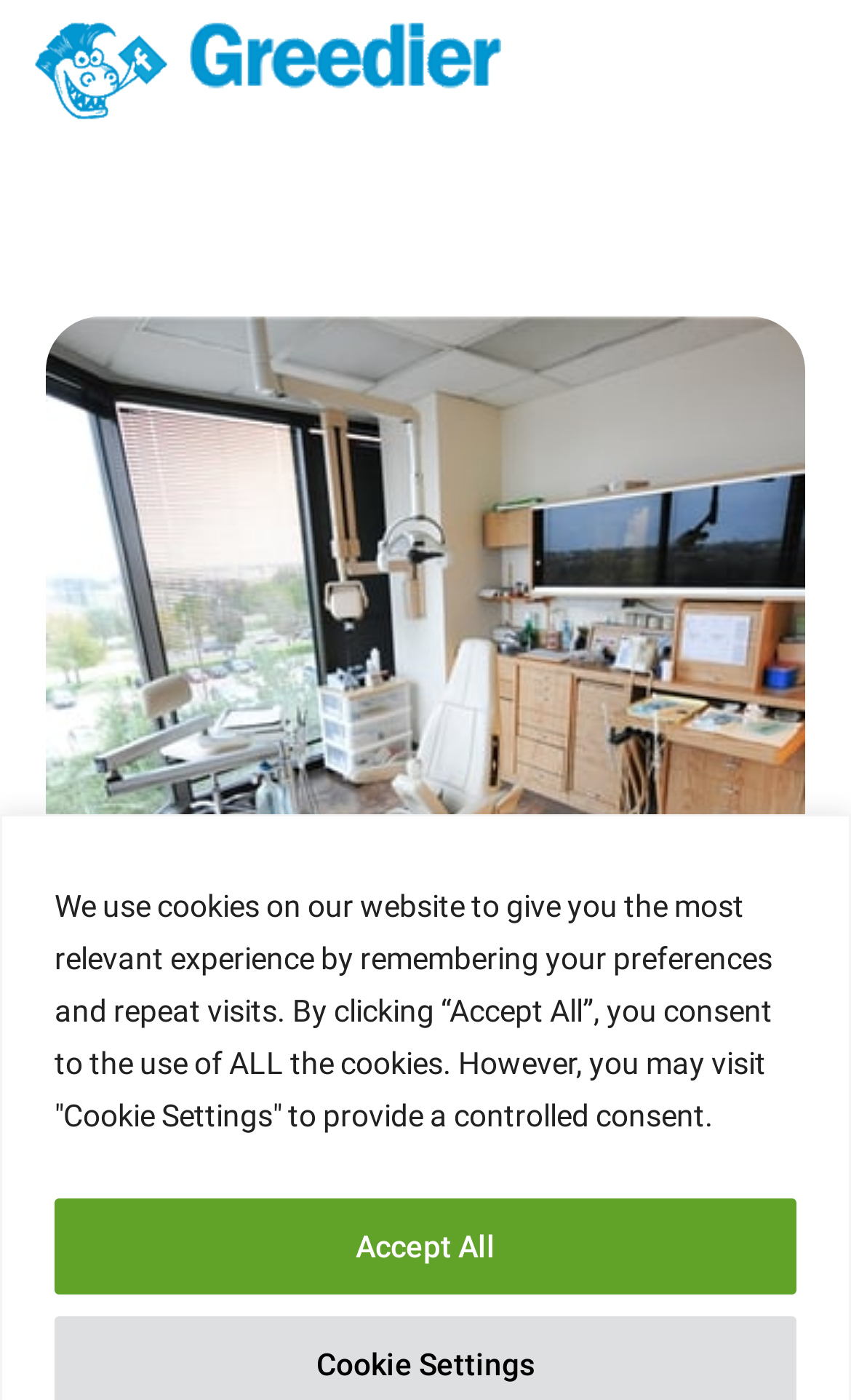Elaborate on the information and visuals displayed on the webpage.

The webpage is about finding prompt care for emergency dentist services in West Houston. At the top of the page, there is a progress bar that spans the entire width of the page. Below the progress bar, there is a large image that takes up most of the page's width, with the title "Emergency Dentist West Houston" associated with it. 

Above the image, there is a heading that reads "Finding Prompt Care: West Houston Emergency Dentist Services". This heading is positioned near the top of the page, slightly below the progress bar. 

At the bottom of the page, there is a notification about the use of cookies on the website. This notification is accompanied by a button labeled "Accept All" that allows users to consent to the use of all cookies. There is also a link to "Cookie Settings" that provides more control over cookie consent. 

Additionally, there are two links on the page: one at the top left corner with no associated text, and another at the bottom left corner labeled "admiins".